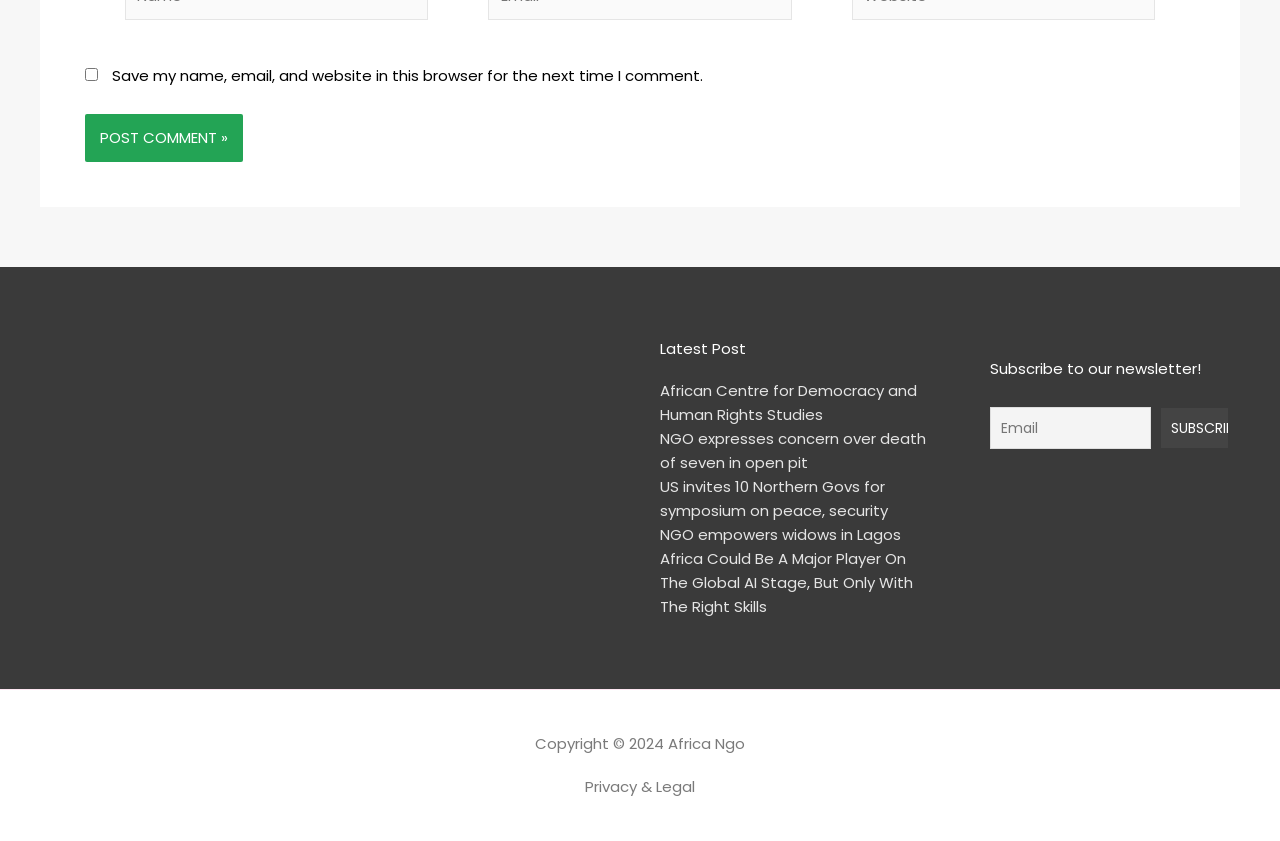Can you identify the bounding box coordinates of the clickable region needed to carry out this instruction: 'Subscribe to the newsletter'? The coordinates should be four float numbers within the range of 0 to 1, stated as [left, top, right, bottom].

[0.907, 0.485, 0.959, 0.533]